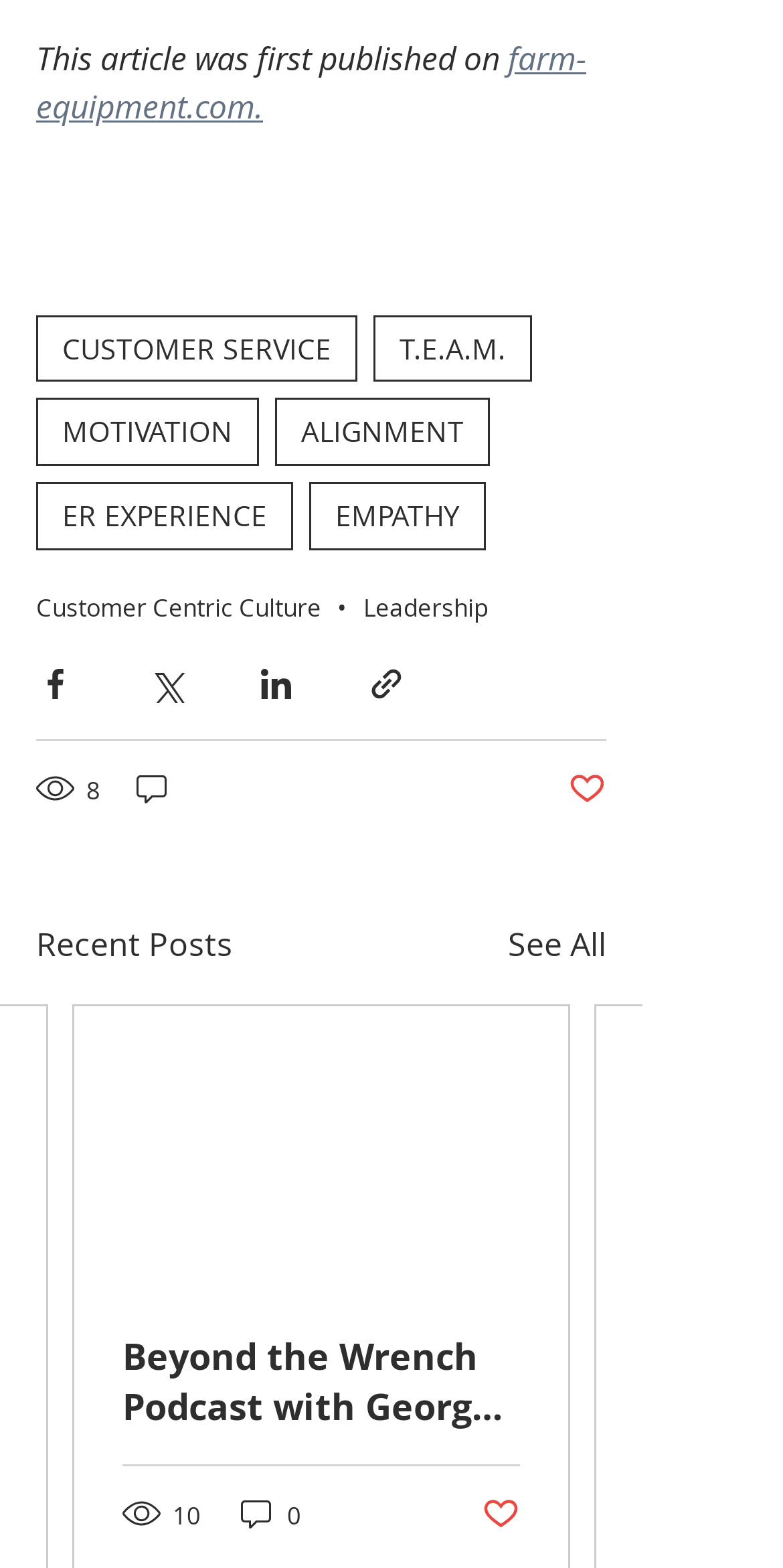Based on the element description: "aria-label="Share via Twitter"", identify the UI element and provide its bounding box coordinates. Use four float numbers between 0 and 1, [left, top, right, bottom].

[0.187, 0.423, 0.236, 0.448]